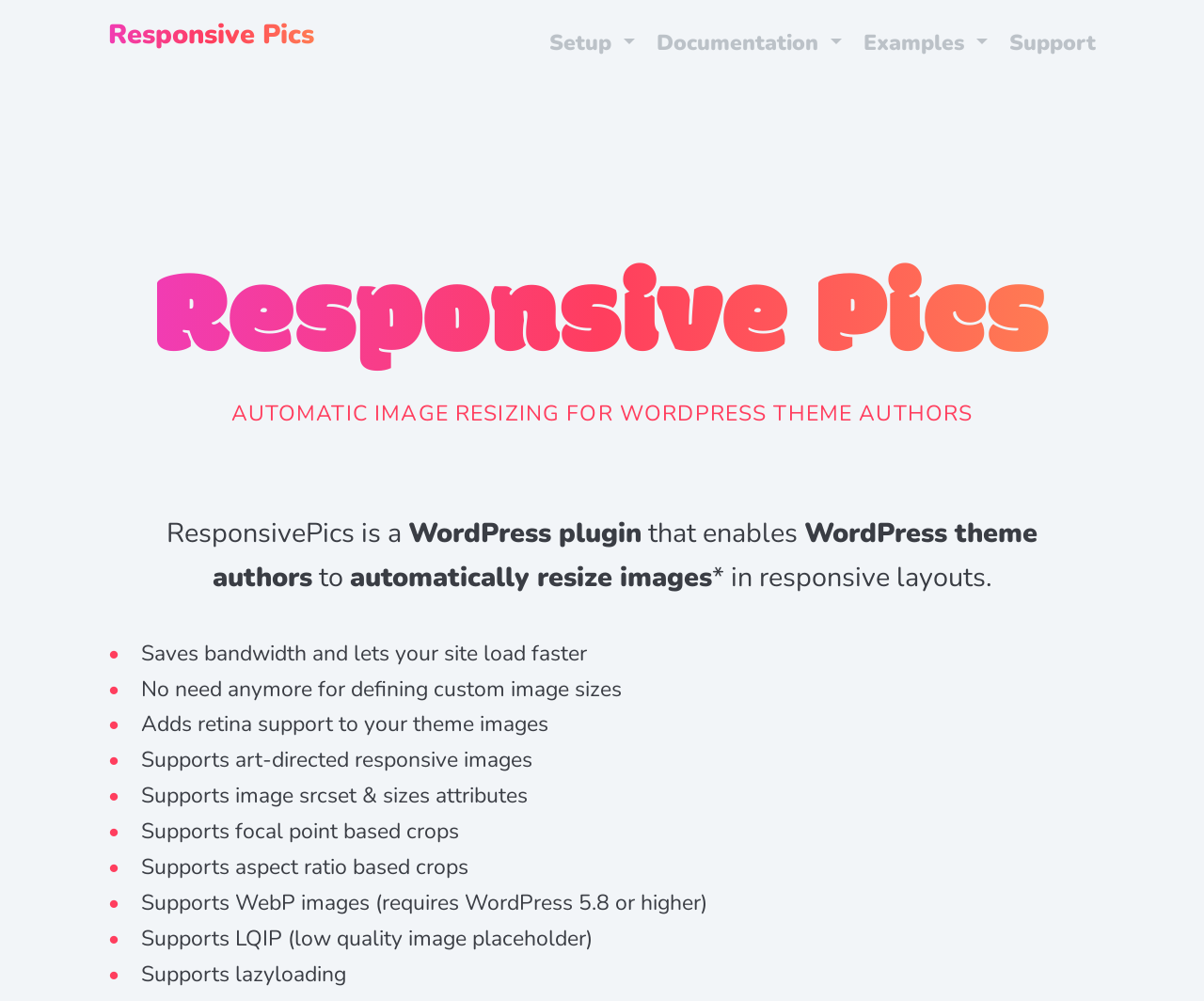Provide the bounding box coordinates for the UI element described in this sentence: "Support". The coordinates should be four float values between 0 and 1, i.e., [left, top, right, bottom].

[0.838, 0.025, 0.91, 0.061]